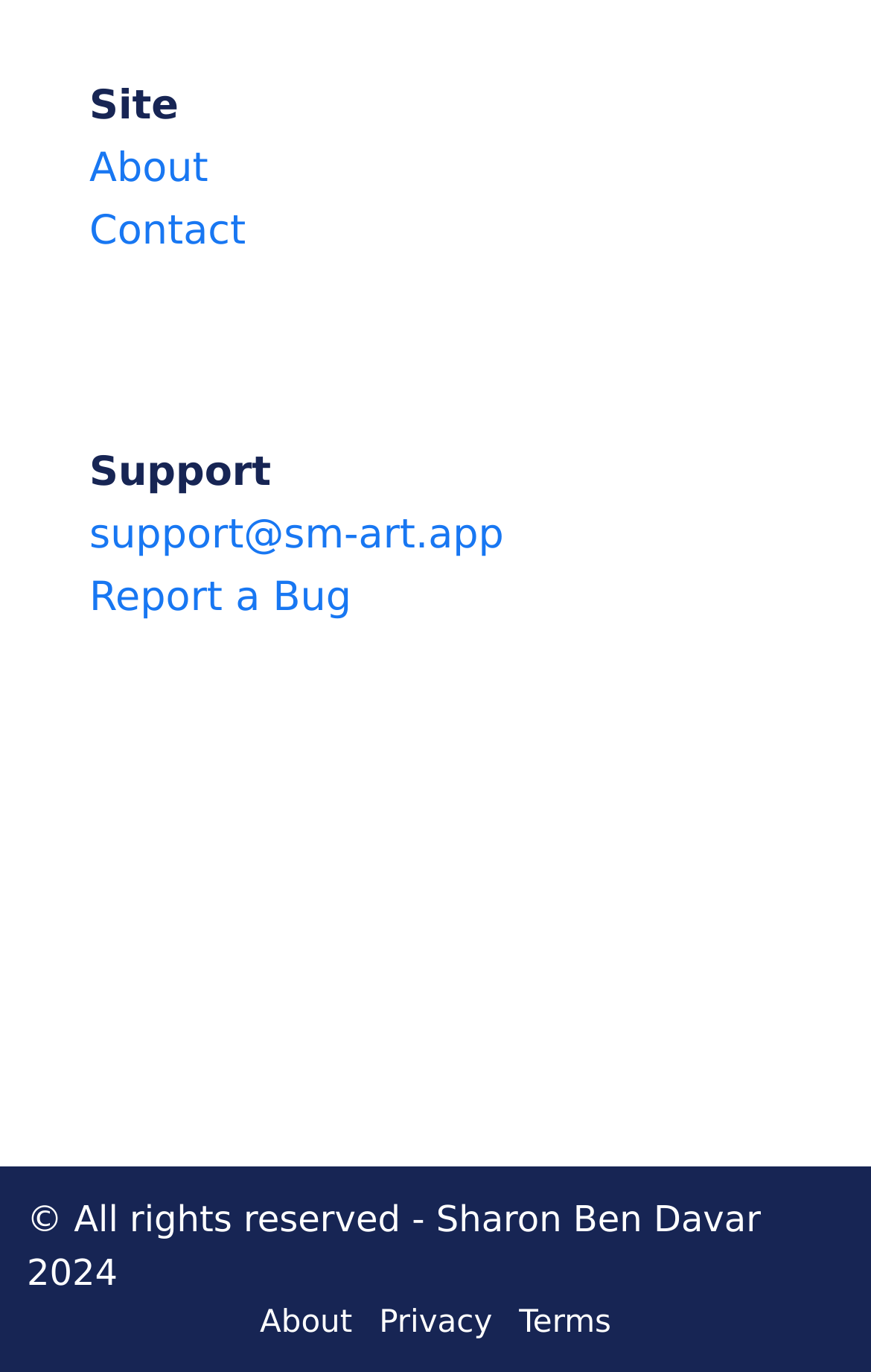Provide the bounding box coordinates for the UI element that is described as: "About".

[0.298, 0.948, 0.404, 0.98]